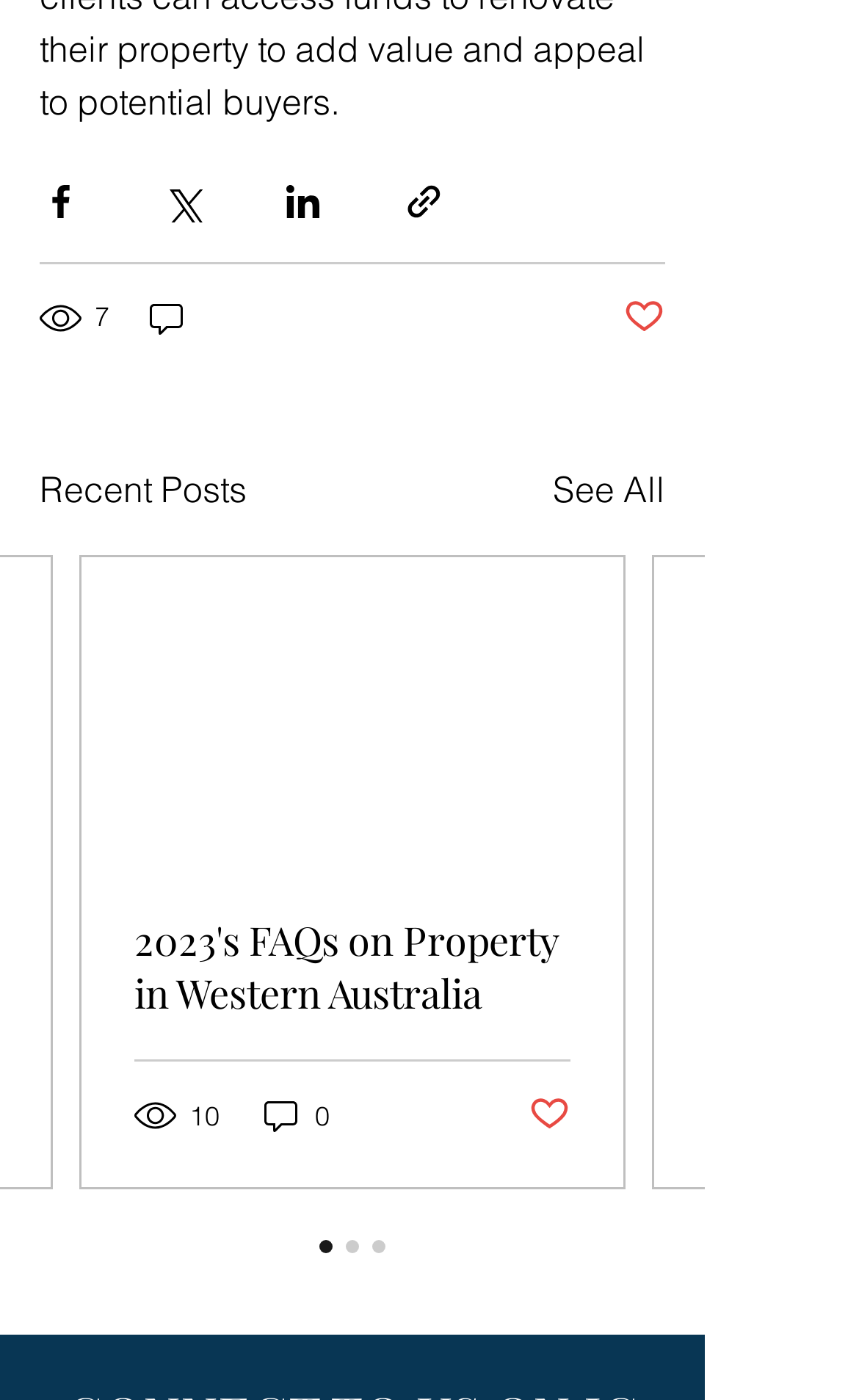Identify the bounding box for the described UI element: "@domierosina".

None